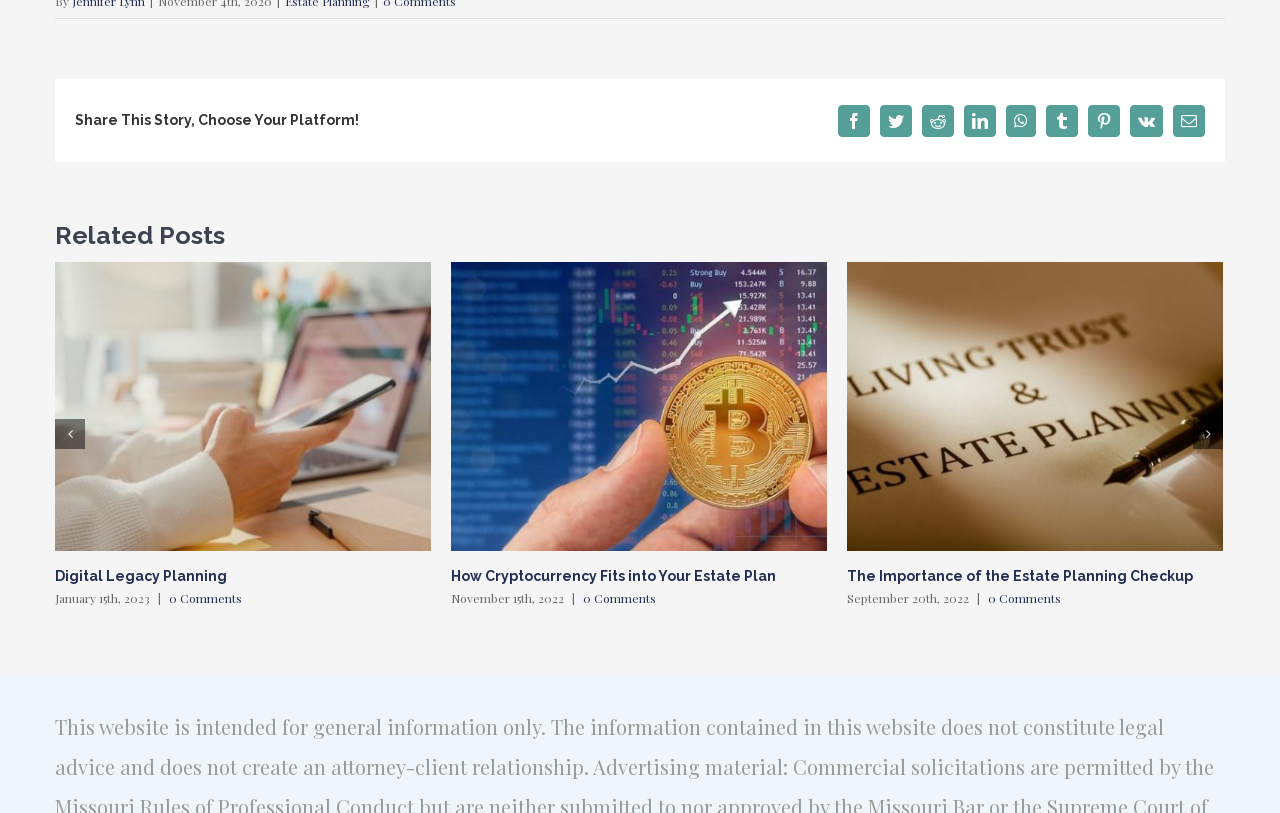What is the theme of the webpage?
Using the image as a reference, answer the question in detail.

I analyzed the content of the webpage, including the headings and links, and determined that the theme of the webpage is estate planning, as it discusses topics such as digital legacy, cryptocurrency, and family business.